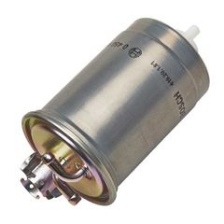Based on the image, give a detailed response to the question: Why is regular maintenance of the fuel pump important?

Regular maintenance of the fuel pump is crucial to avoid potential issues like stalling or engine failure, which can occur if the pump becomes clogged or malfunctions. This is because a malfunctioning fuel pump can disrupt the fuel supply to the engine, leading to stalling or engine failure.